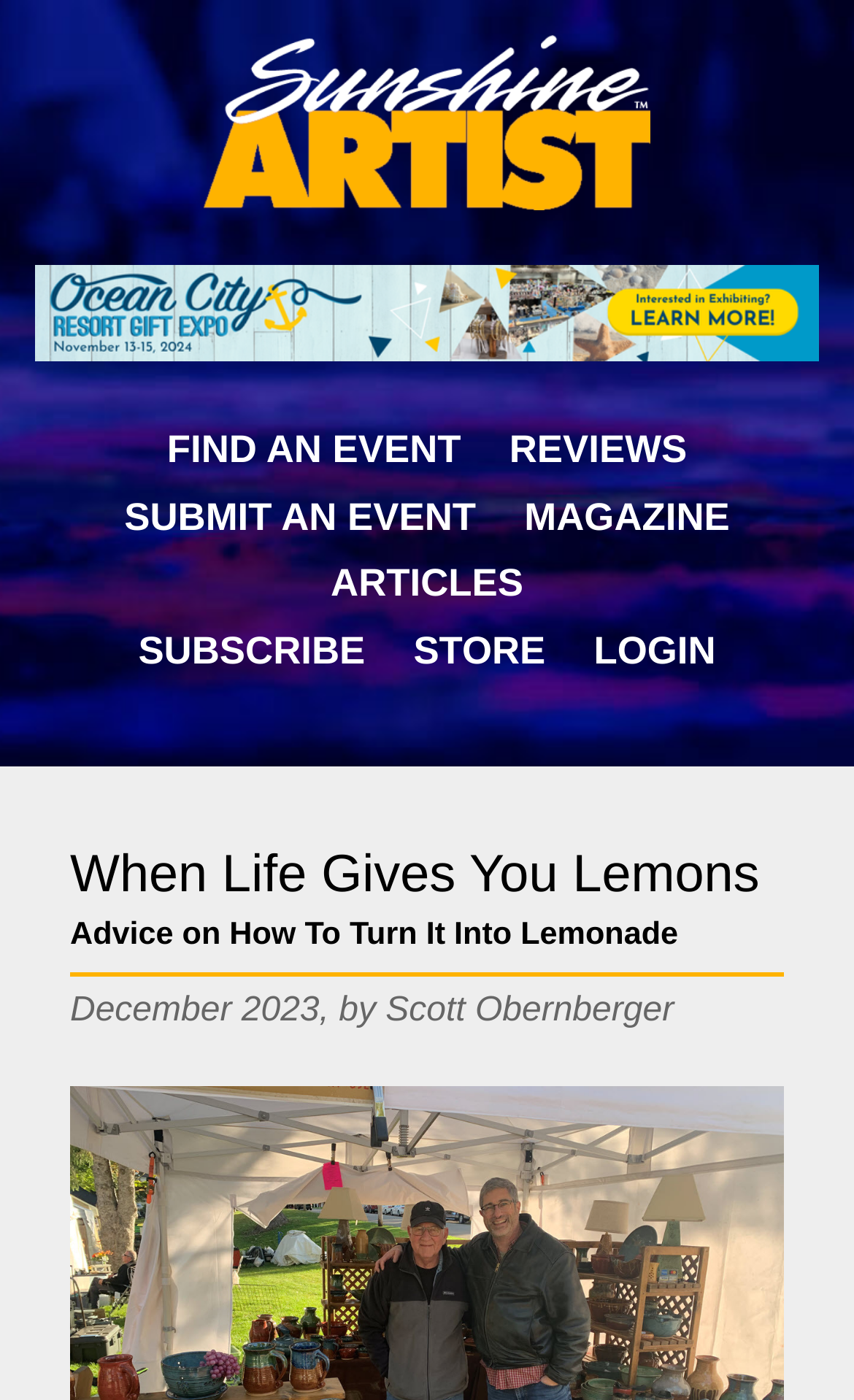Summarize the webpage with intricate details.

The webpage is titled "When Life Gives You Lemons - Sunshine Artist" and has a prominent link to "Sunshine Artist" at the top left, accompanied by an image with the same name. Below this, there is a horizontal navigation menu with links to "FIND AN EVENT", "REVIEWS", "SUBMIT AN EVENT", "MAGAZINE", "ARTICLES", "SUBSCRIBE", and "STORE", all positioned roughly in the middle of the page. 

To the right of the navigation menu, there is a link to "LOGIN". Below the navigation menu, there is a heading that reads "When Life Gives You Lemons Advice on How To Turn It Into Lemonade", followed by a subheading "December 2023, by Scott Obernberger". 

On the right side of the page, there is an image. Below this, there is a heading "Choose Your Download" and a list of two downloadable resources, "105 Tips and Tricks for your Art Fair Booth" and "eBook: Ultimate Guide to Handcrafted Success", each preceded by a bullet point. Finally, there is a call-to-action link "CLICK HERE TO DOWNLOAD!" at the bottom right of the page.